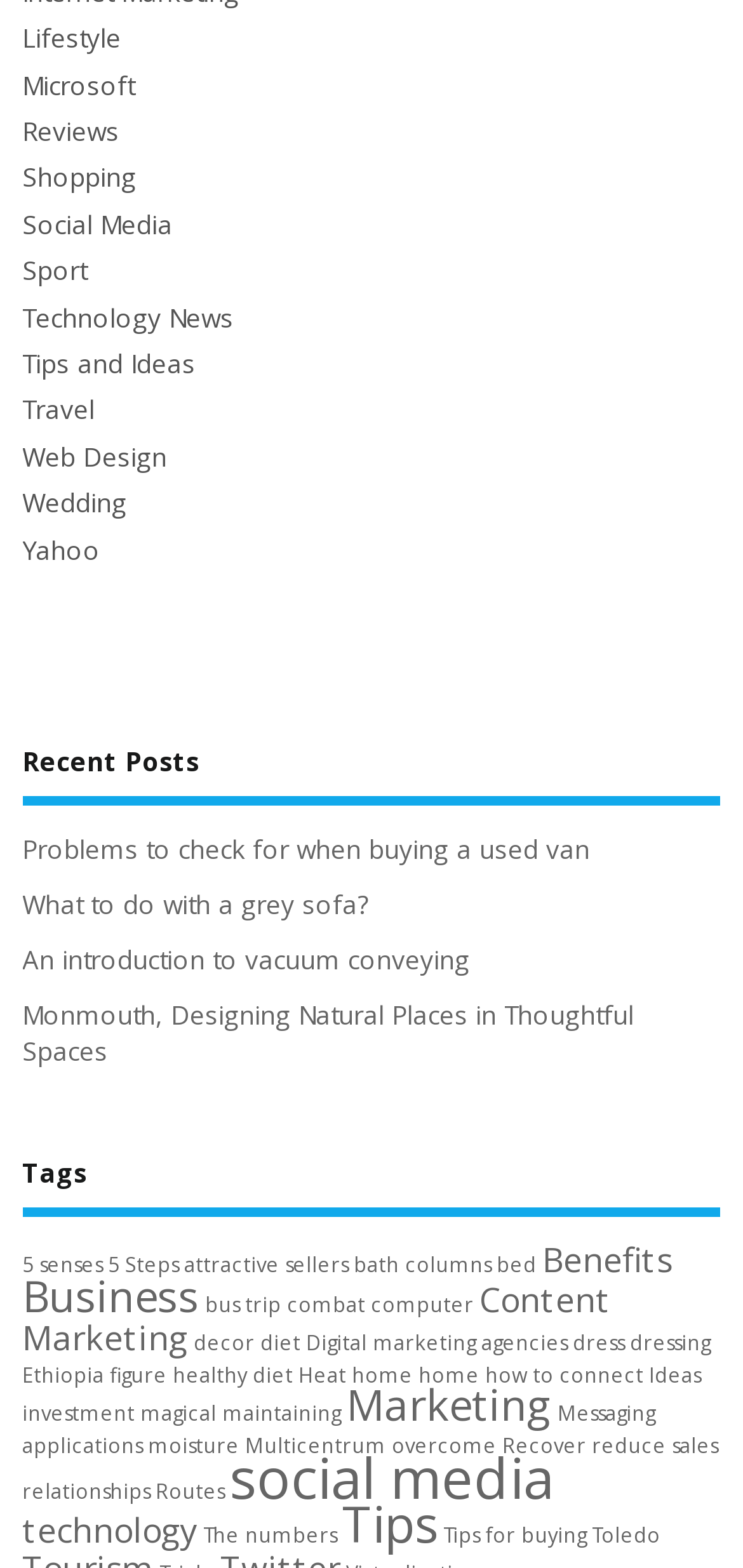How many items are related to 'social media'?
Refer to the image and provide a one-word or short phrase answer.

5